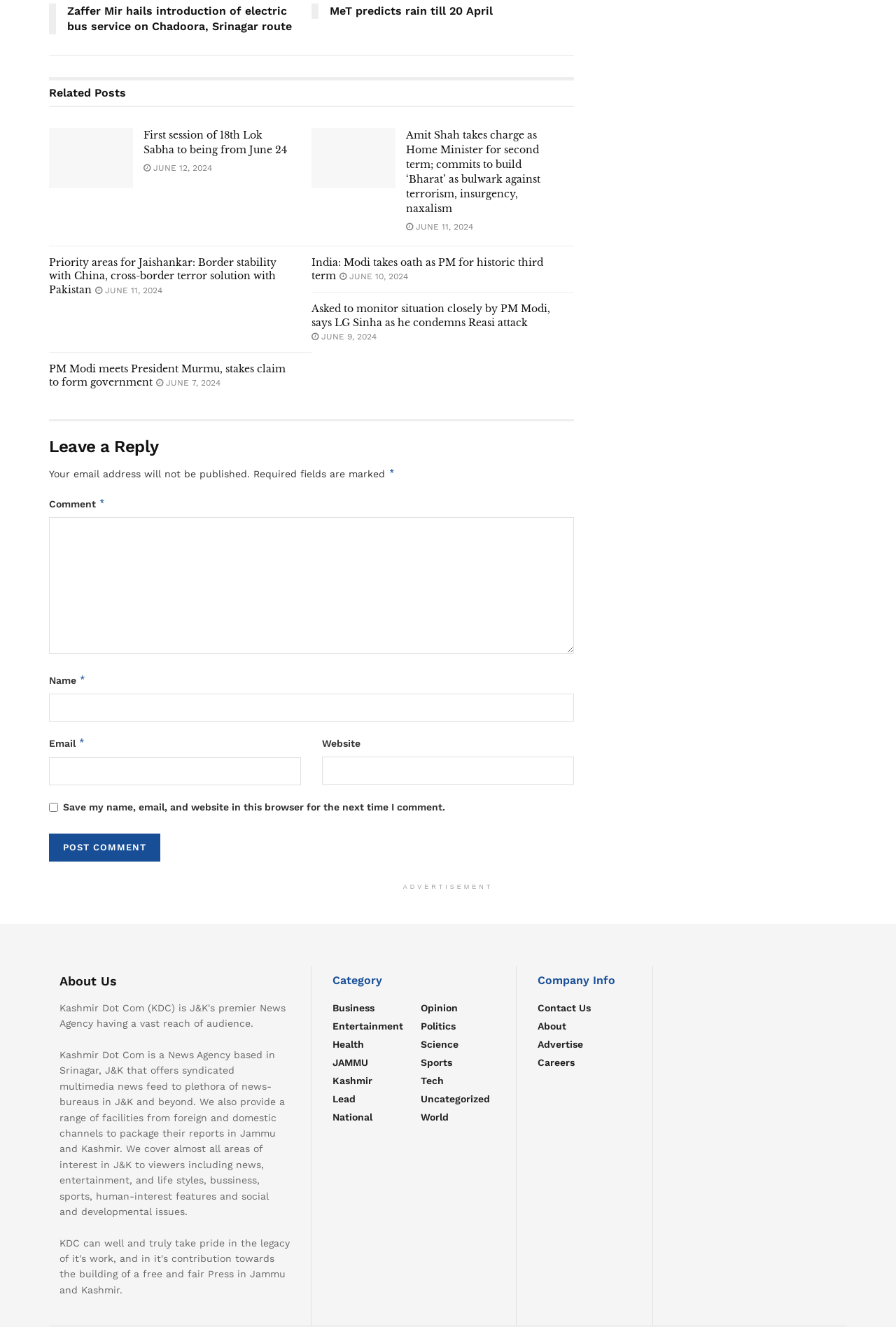Please find the bounding box coordinates of the clickable region needed to complete the following instruction: "Read about Kashmir Dot Com". The bounding box coordinates must consist of four float numbers between 0 and 1, i.e., [left, top, right, bottom].

[0.066, 0.791, 0.318, 0.917]